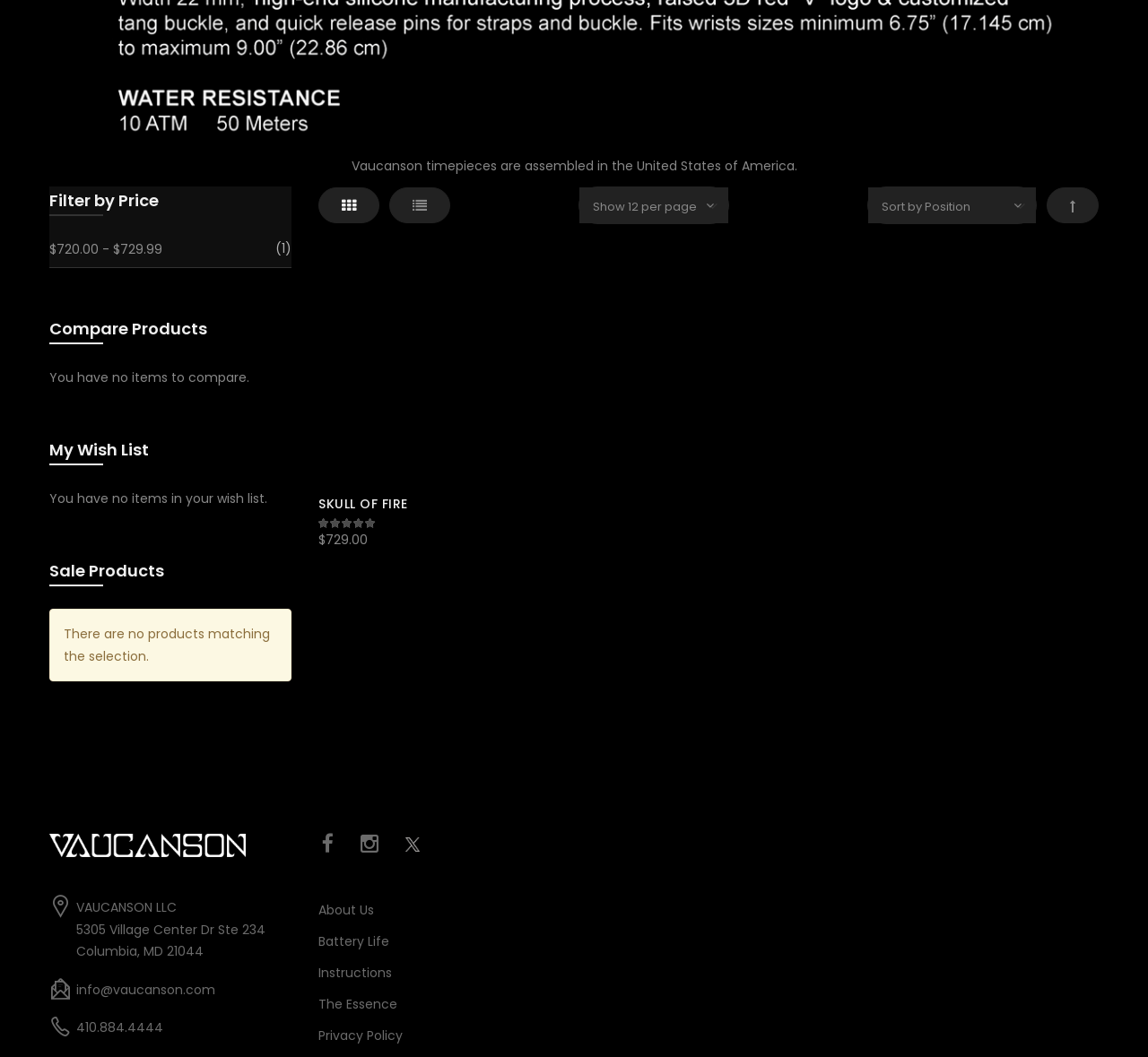Give a concise answer of one word or phrase to the question: 
What is the brand of the timepiece?

Vaucanson